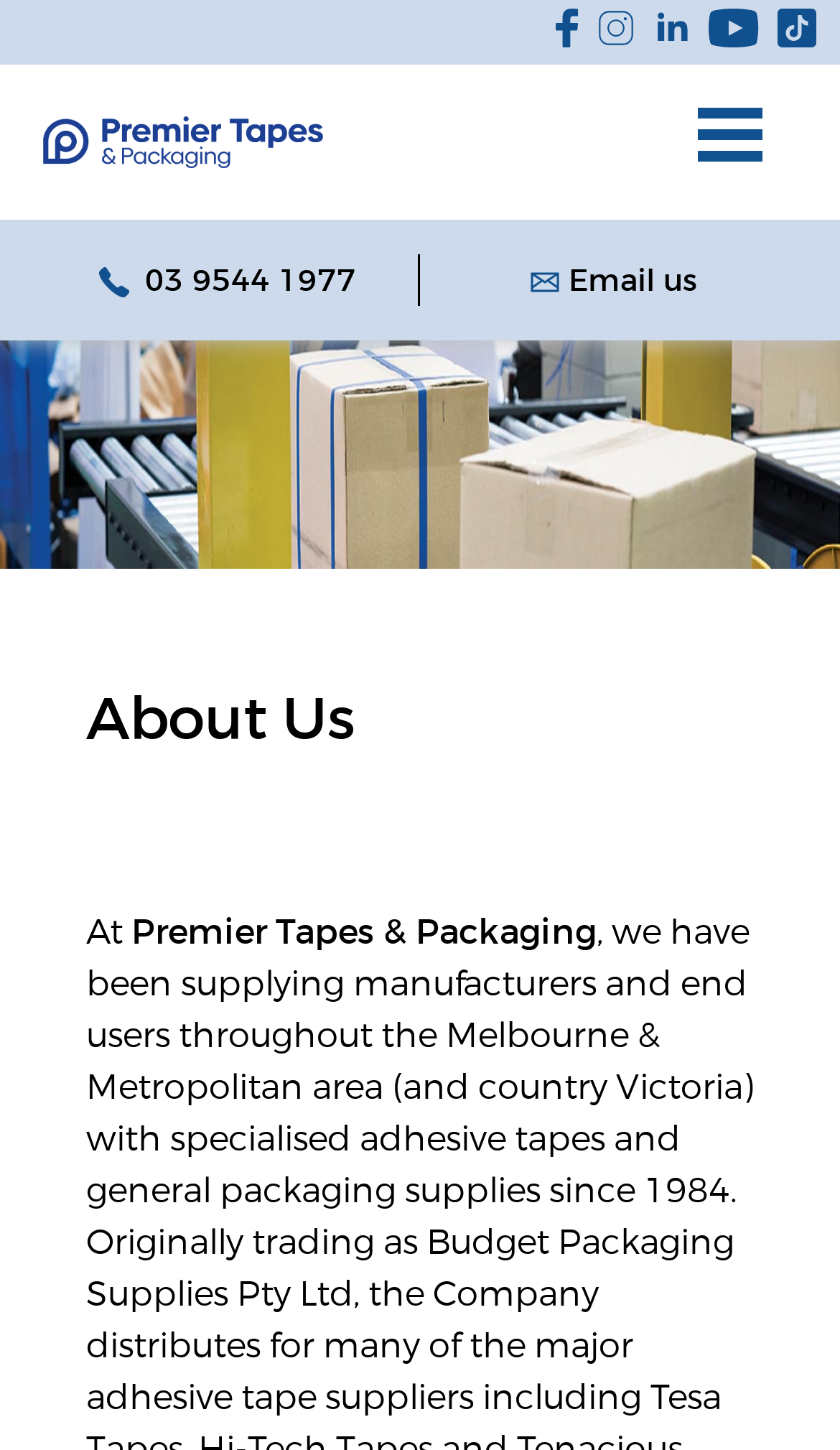Determine the bounding box coordinates for the HTML element described here: "Cookie Policy".

None